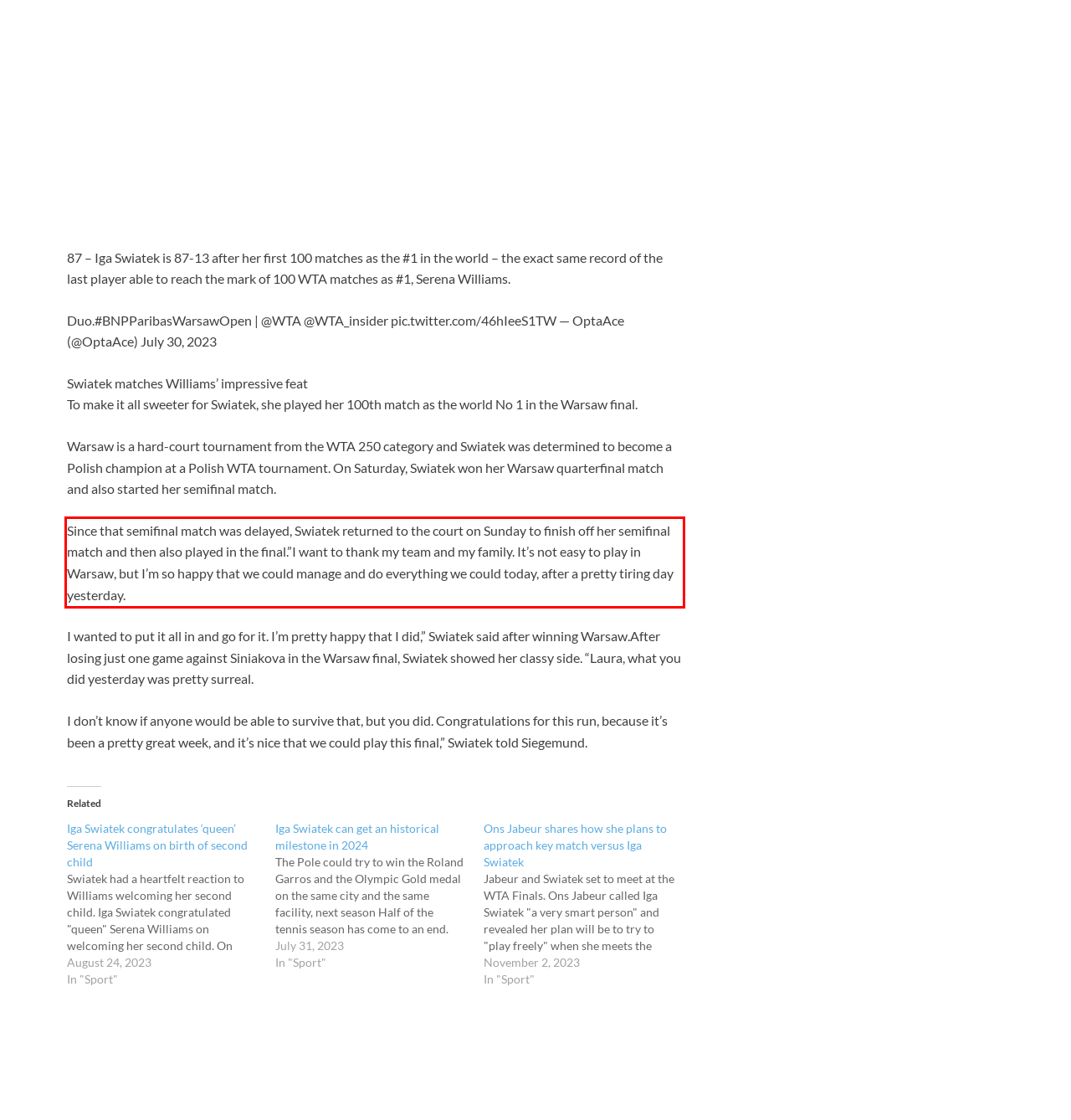Examine the webpage screenshot, find the red bounding box, and extract the text content within this marked area.

Since that semifinal match was delayed, Swiatek returned to the court on Sunday to finish off her semifinal match and then also played in the final.”I want to thank my team and my family. It’s not easy to play in Warsaw, but I’m so happy that we could manage and do everything we could today, after a pretty tiring day yesterday.